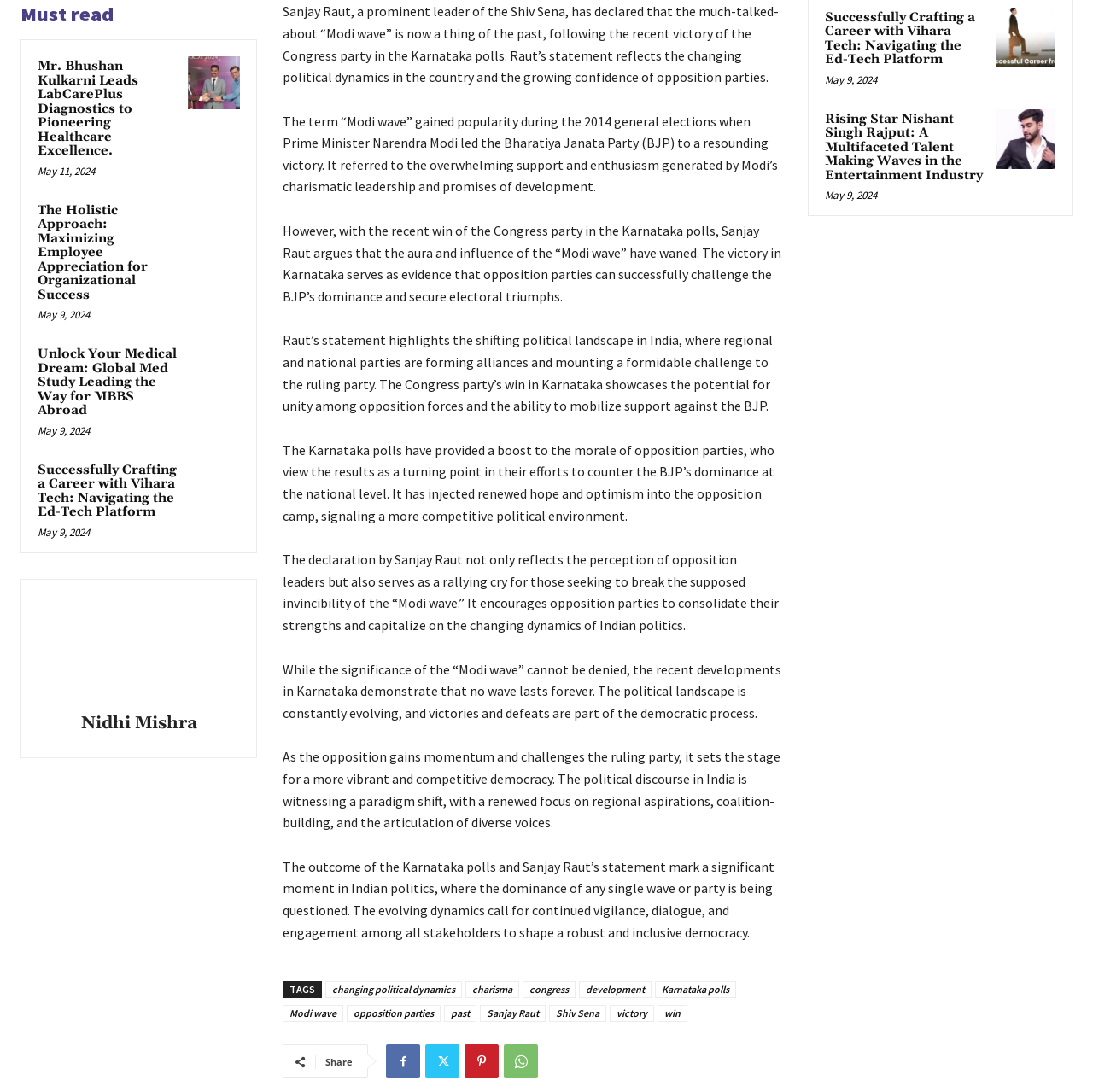What is the name of the person mentioned in the article 'Mr. Bhushan Kulkarni Leads LabCarePlus Diagnostics to Pioneering Healthcare Excellence.'?
Please provide a comprehensive answer based on the contents of the image.

I read the article 'Mr. Bhushan Kulkarni Leads LabCarePlus Diagnostics to Pioneering Healthcare Excellence.' and found that the name of the person mentioned is Mr. Bhushan Kulkarni.